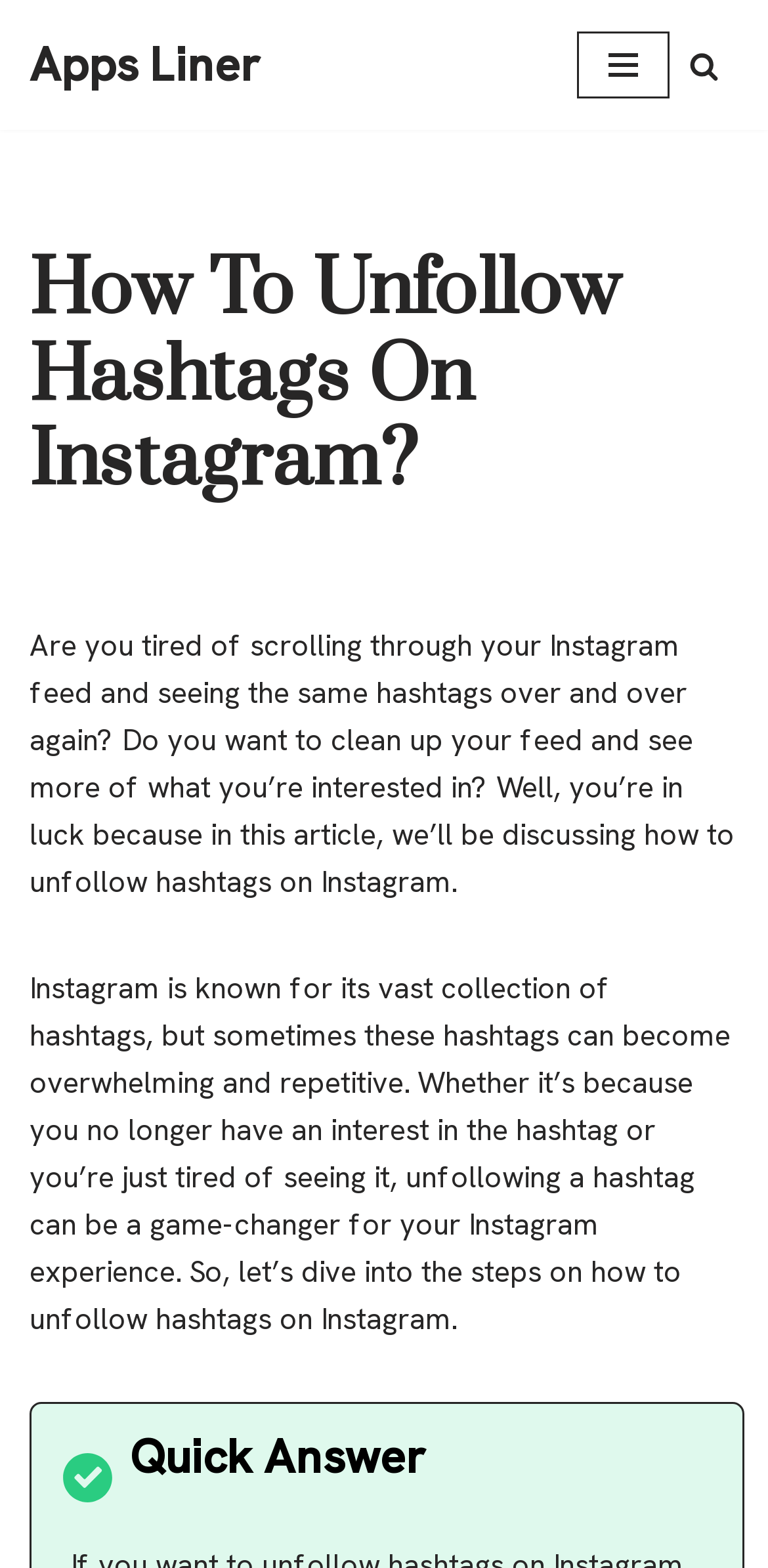Determine the bounding box for the UI element that matches this description: "Animals".

None